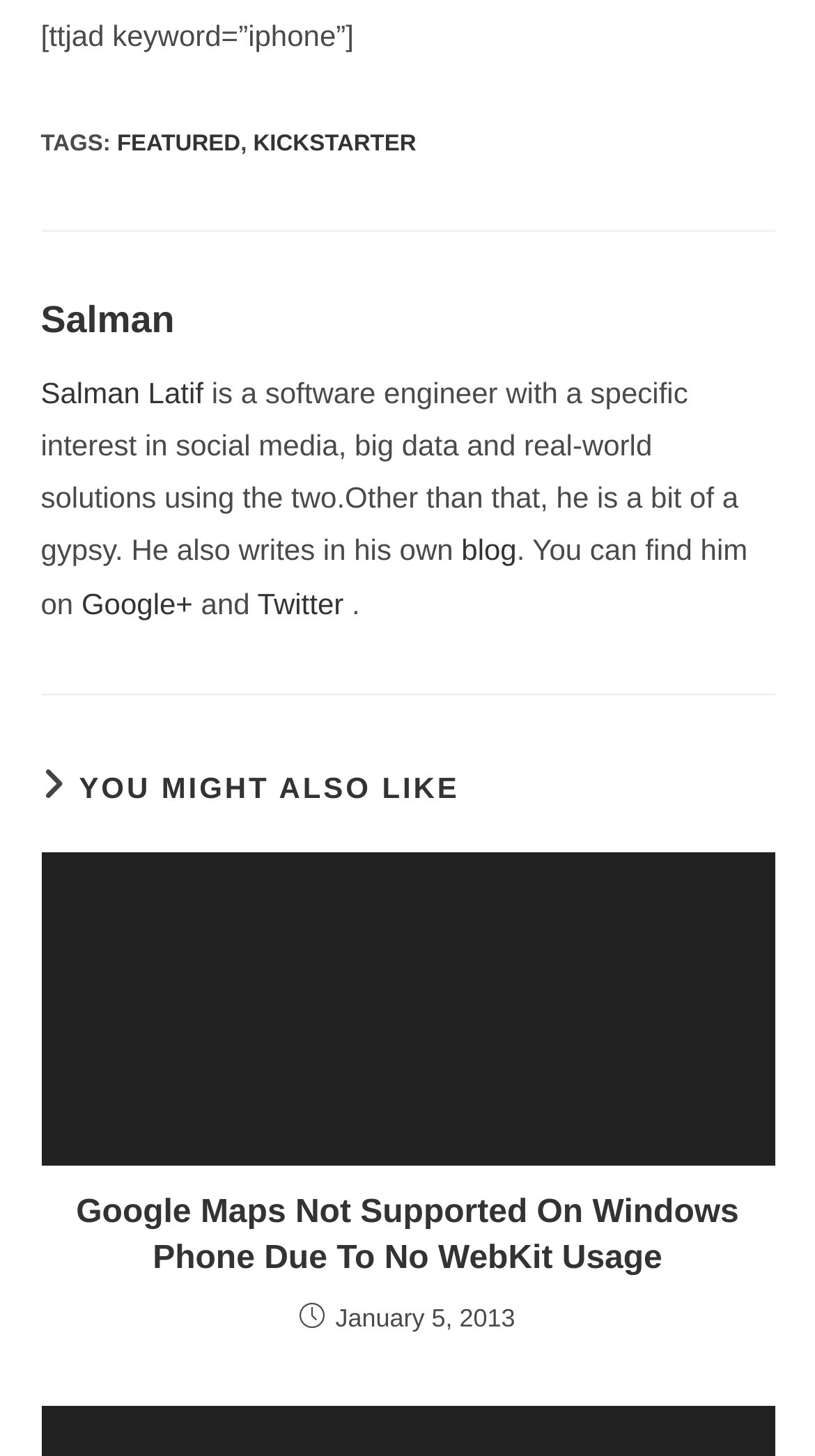Using the webpage screenshot, find the UI element described by Twitter. Provide the bounding box coordinates in the format (top-left x, top-left y, bottom-right x, bottom-right y), ensuring all values are floating point numbers between 0 and 1.

[0.316, 0.402, 0.432, 0.425]